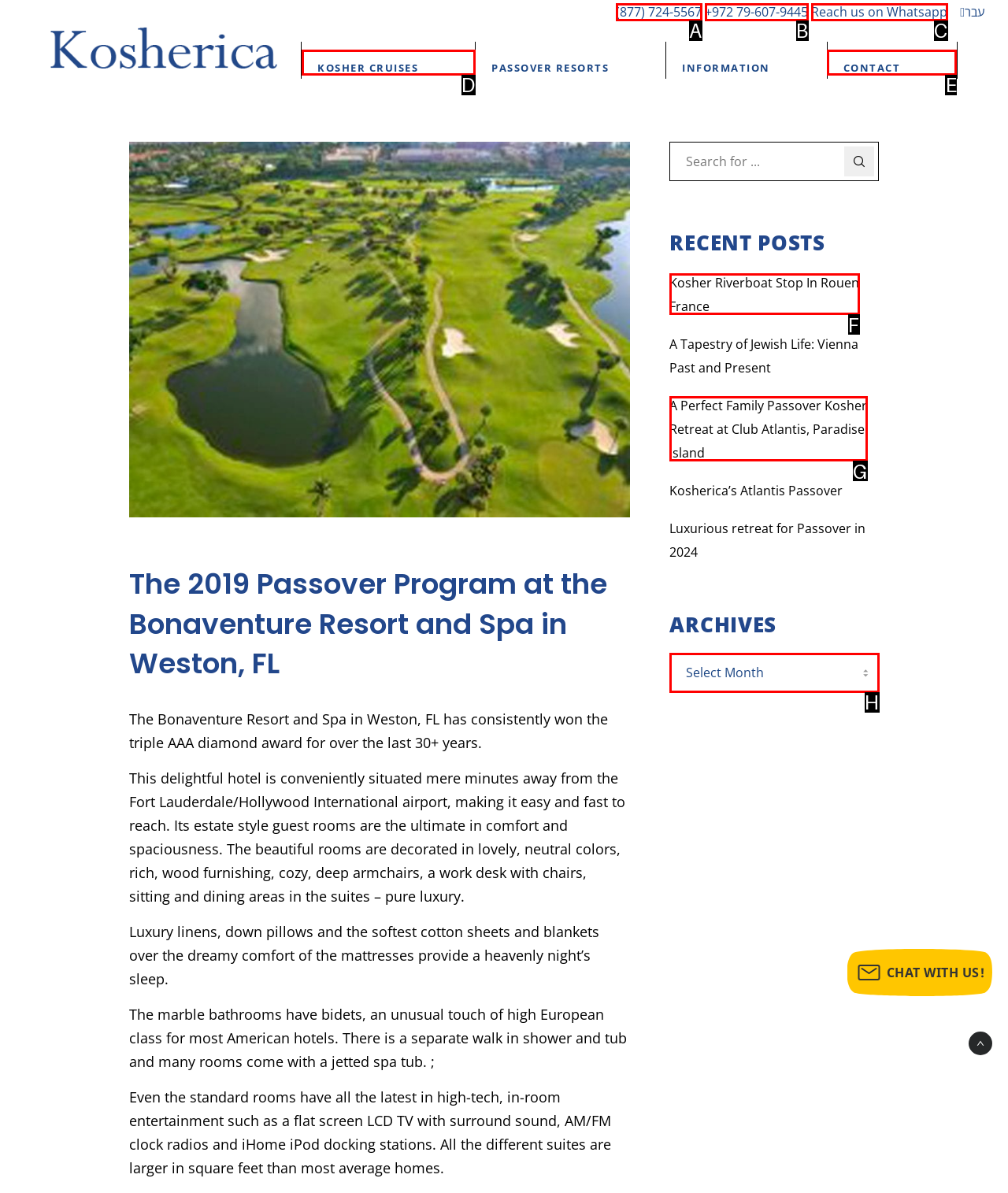Tell me which element should be clicked to achieve the following objective: Contact Kosherica
Reply with the letter of the correct option from the displayed choices.

E